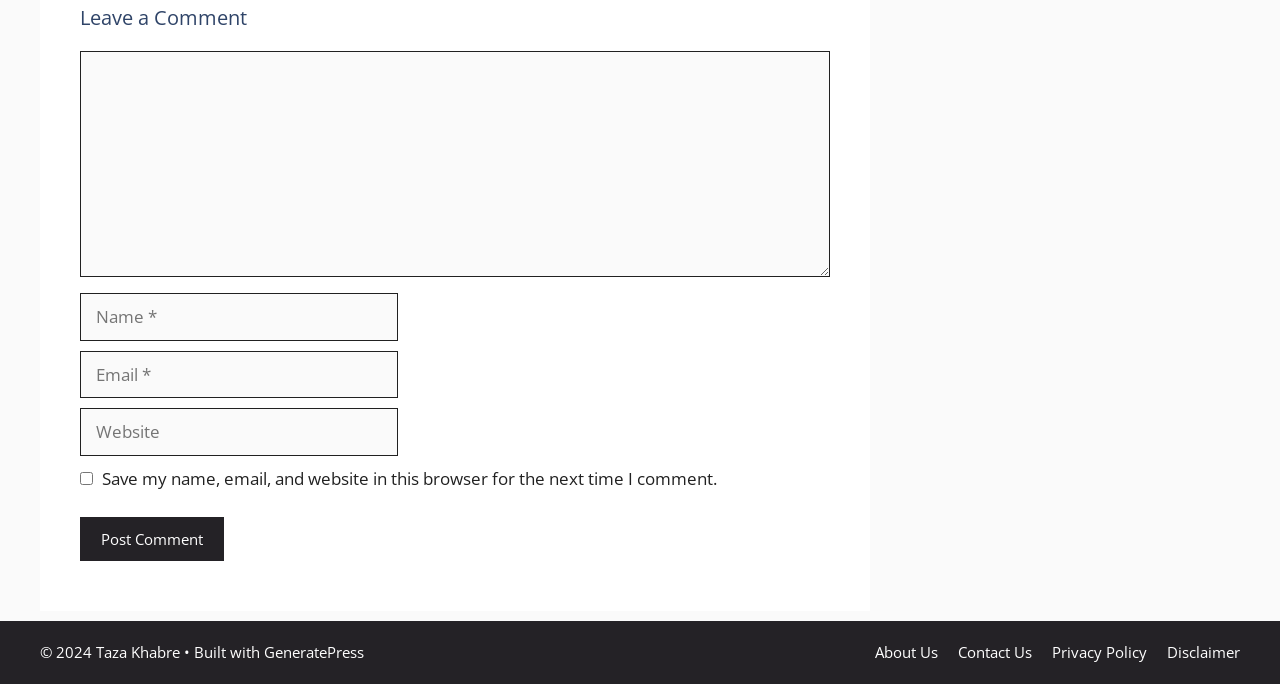Please locate the clickable area by providing the bounding box coordinates to follow this instruction: "post a comment".

[0.062, 0.755, 0.175, 0.82]